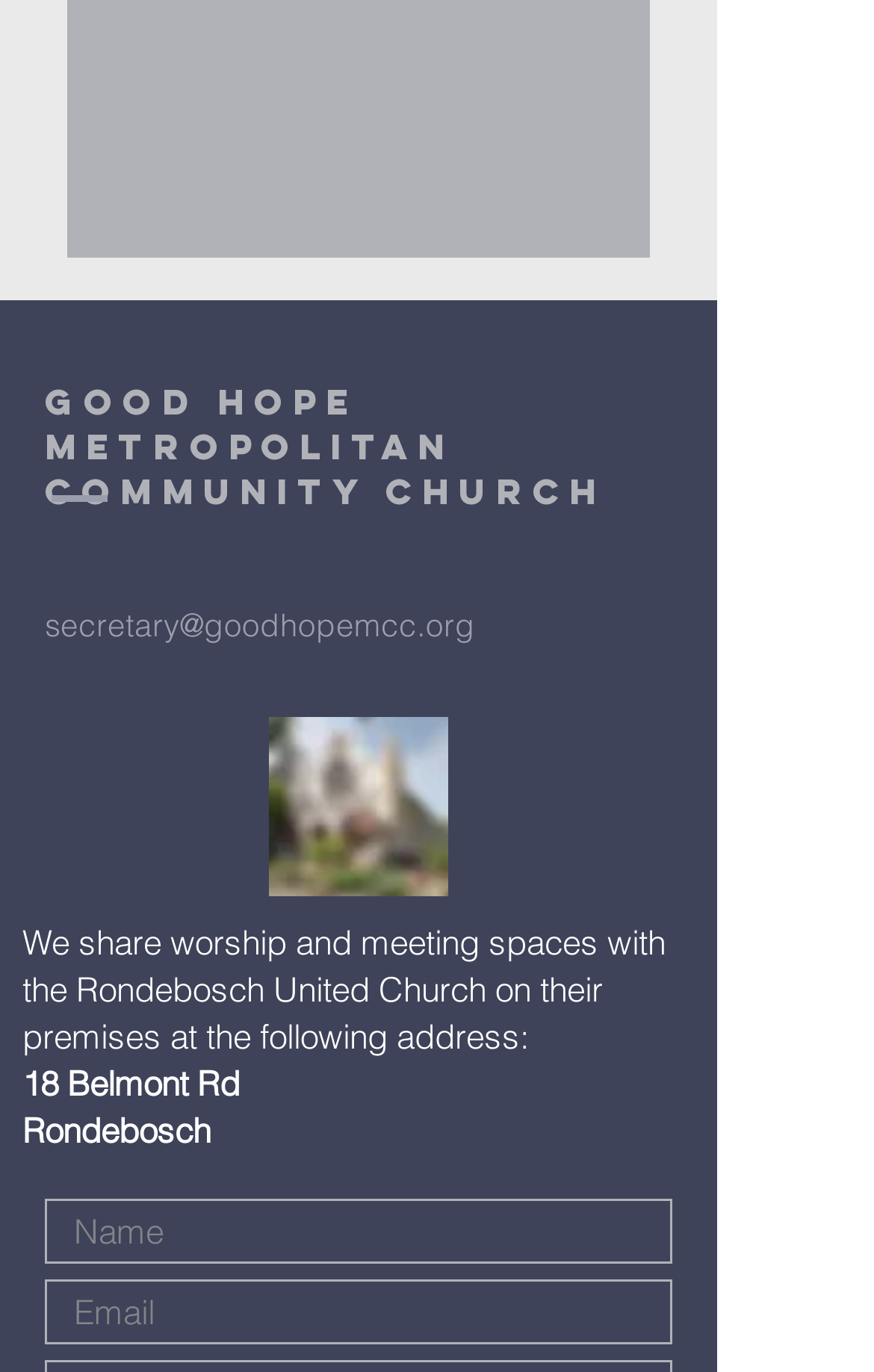What is the purpose of the two text boxes?
Please give a detailed and elaborate answer to the question.

I found the answer by looking at the two text box elements with the bounding box coordinates [0.051, 0.873, 0.769, 0.92] and [0.051, 0.932, 0.769, 0.979], which have the labels 'Name' and 'Email' respectively, and are both required.